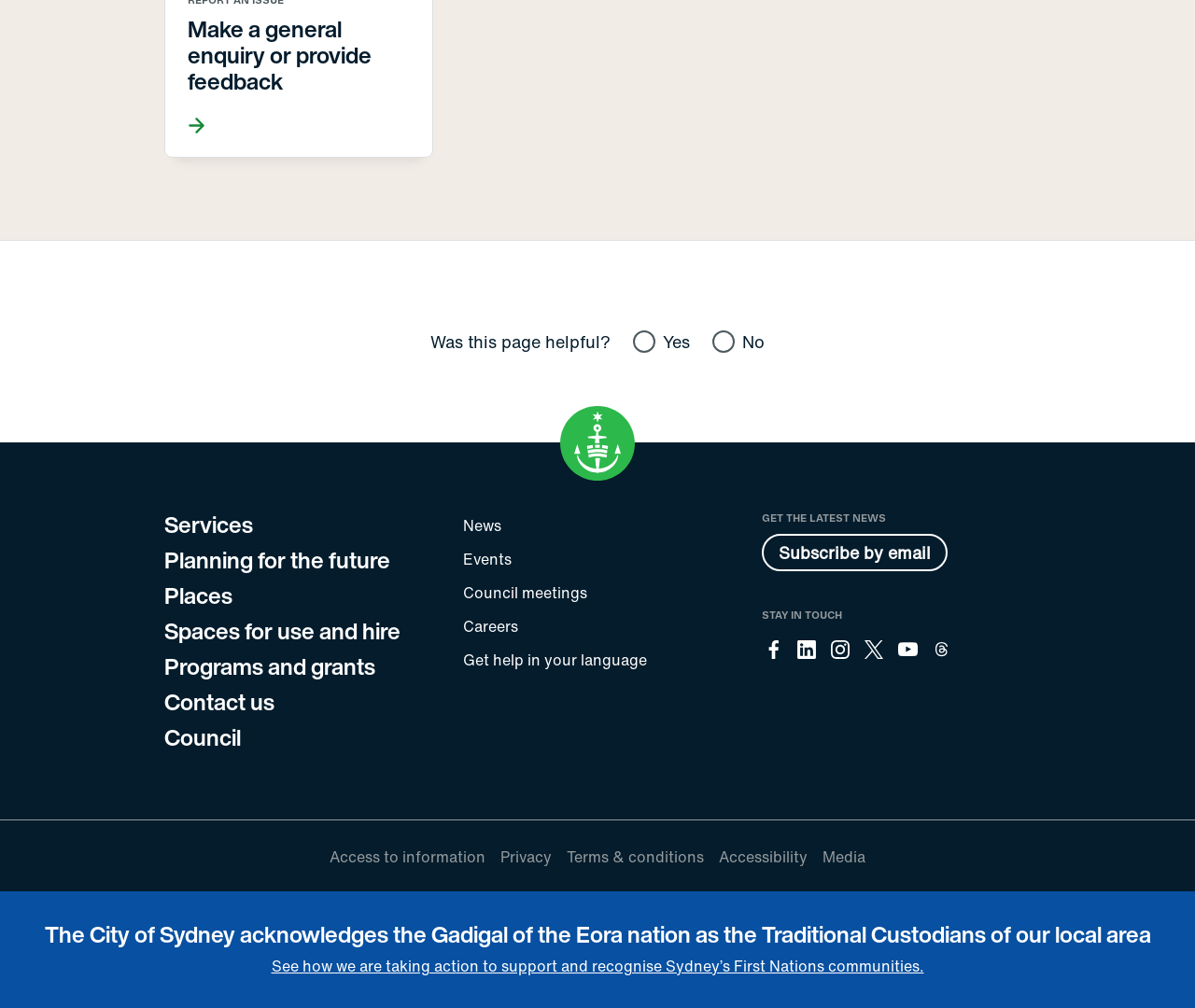Can you find the bounding box coordinates for the UI element given this description: "Successes"? Provide the coordinates as four float numbers between 0 and 1: [left, top, right, bottom].

None